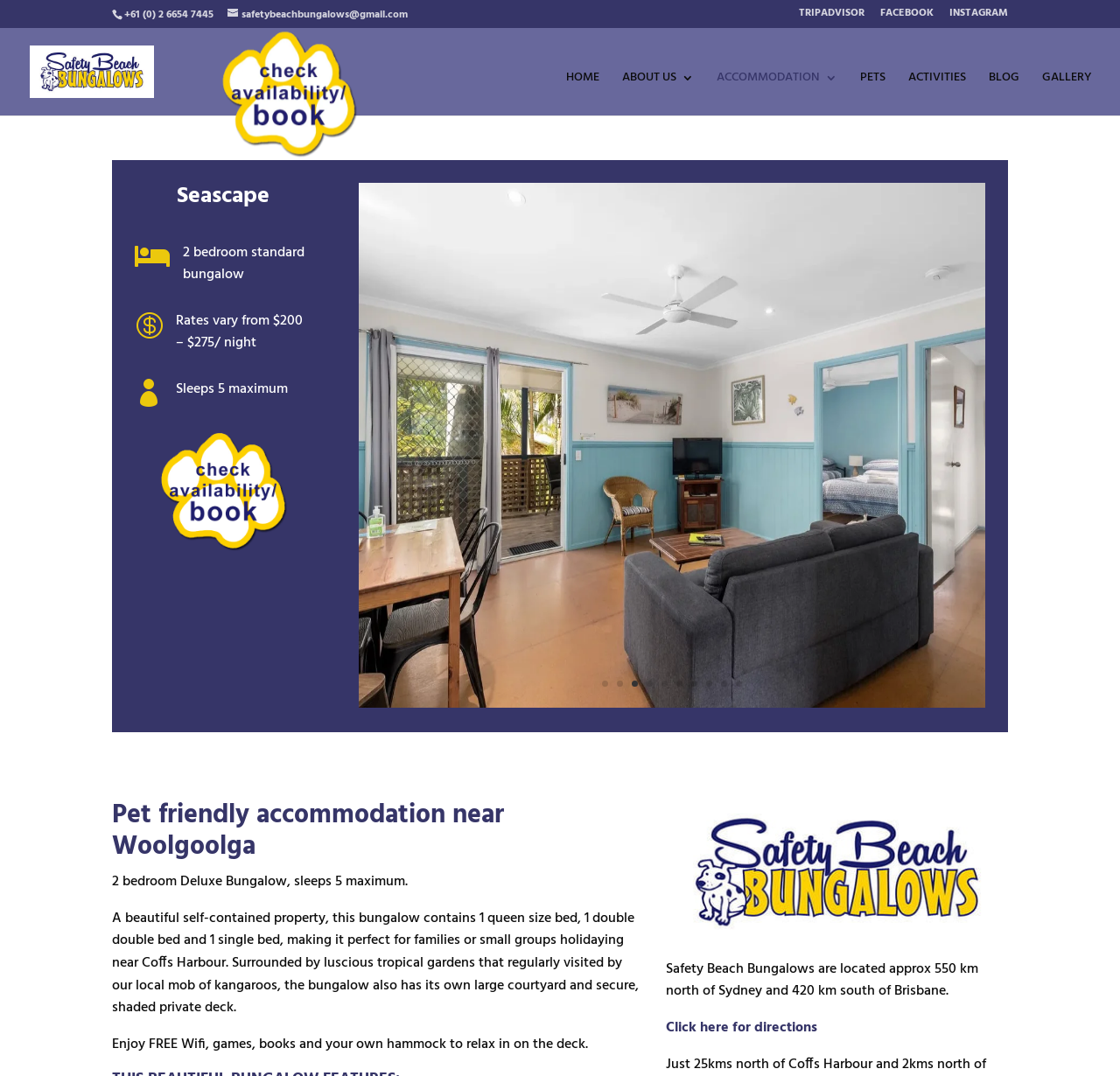Extract the bounding box coordinates of the UI element described: "+61 (0) 2 6654 7445". Provide the coordinates in the format [left, top, right, bottom] with values ranging from 0 to 1.

[0.111, 0.006, 0.191, 0.022]